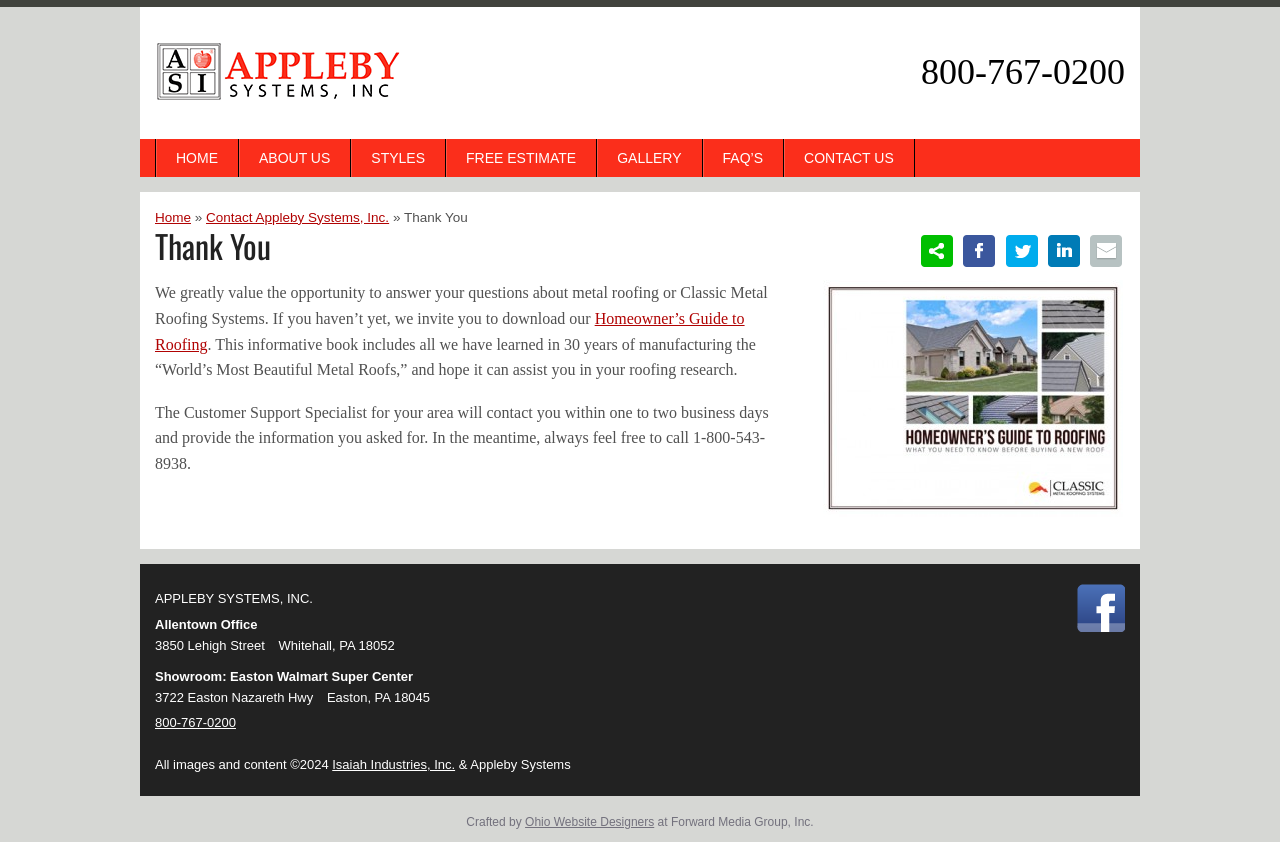Could you highlight the region that needs to be clicked to execute the instruction: "Download the 'Homeowner’s Guide to Roofing'"?

[0.121, 0.368, 0.582, 0.419]